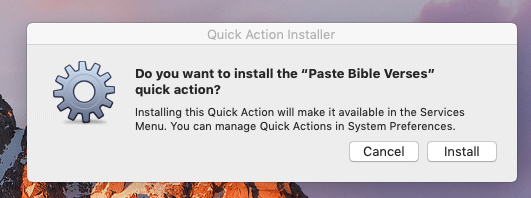Give an elaborate caption for the image.

The image depicted is a system dialog titled "Quick Action Installer," prompting the user to confirm the installation of the “Paste Bible Verses” quick action. This installation facilitates the quick action's availability within the Services Menu on a Mac. The dialog includes two buttons: "Cancel" and "Install," allowing the user to either halt the process or proceed with the installation. This feature is designed to enhance productivity by providing seamless access to Bible verses, which can be easily pasted into documents as needed. The background suggests a macOS interface, reinforcing the software's integration with Apple’s ecosystem.